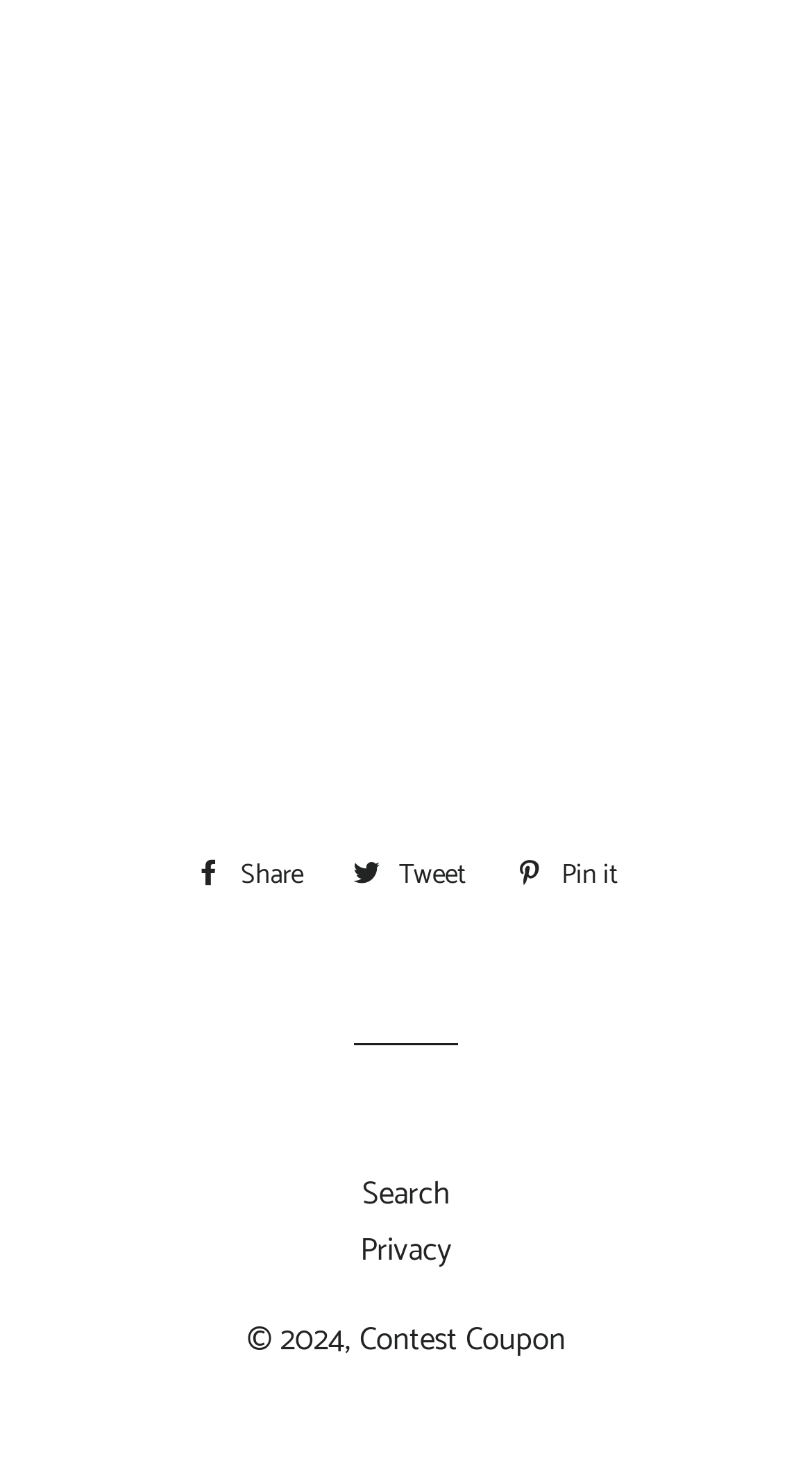Using the provided element description: "Email", identify the bounding box coordinates. The coordinates should be four floats between 0 and 1 in the order [left, top, right, bottom].

None